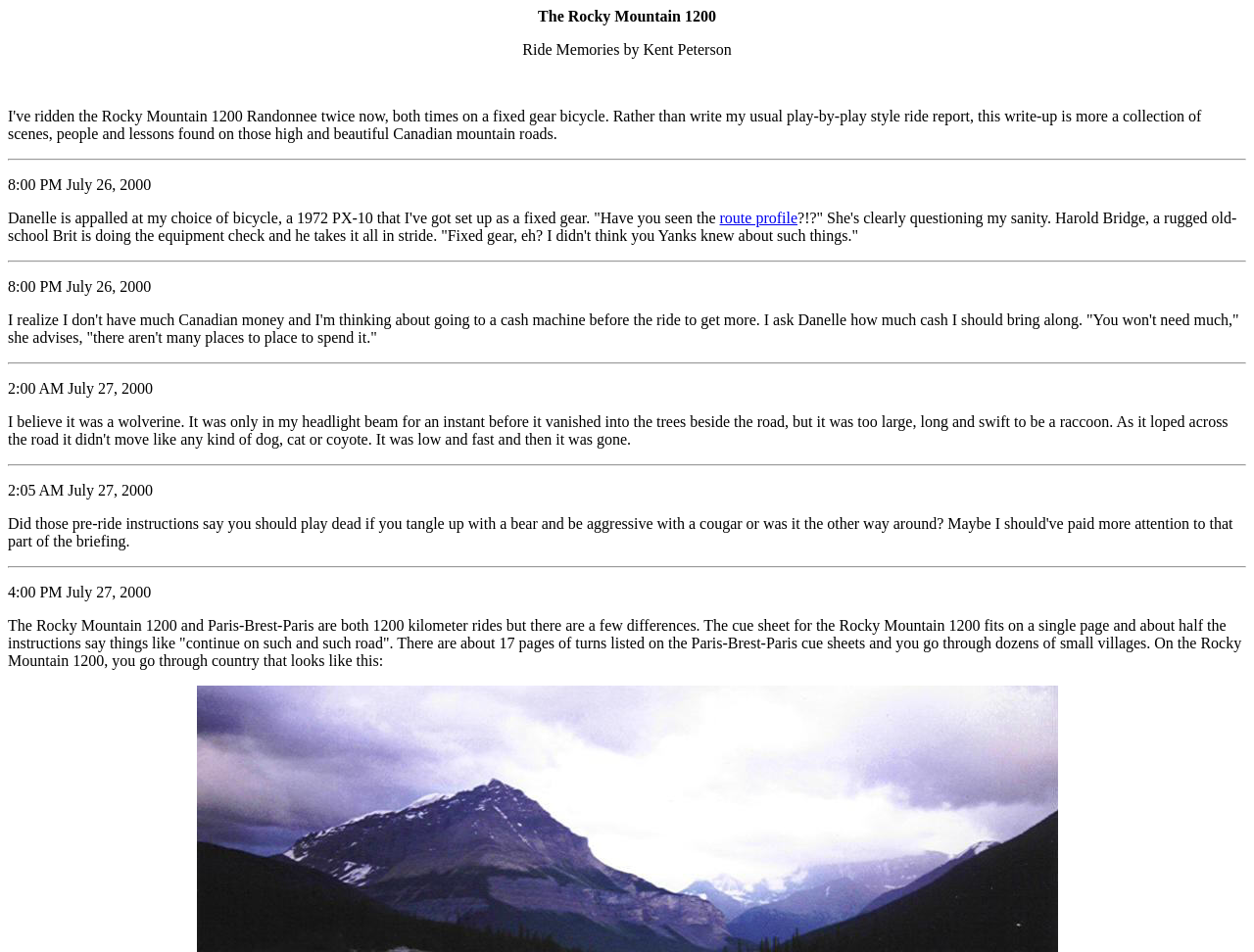Explain the webpage's design and content in an elaborate manner.

The webpage is about the Rocky Mountain 1200, a 1200-kilometer bicycle ride. At the top, there is a title "Ride Memories by Kent Peterson". Below the title, there is a horizontal separator line. 

Following the separator, there are several blocks of text, each describing a specific moment during the ride. The first block starts with the time "8:00 PM July 26, 2000" and describes the author's choice of bicycle, a 1972 PX-10 fixed gear, which raises concerns from Danelle. 

Below this block, there is another horizontal separator line. The next block starts with the same time "8:00 PM July 26, 2000" and continues the story with Harold Bridge, a rugged old-school Brit, who is doing the equipment check. 

The webpage continues with more blocks of text, each separated by horizontal separator lines, describing the author's experiences during the ride. The times mentioned in these blocks are "8:00 PM July 26, 2000", "2:00 AM July 27, 2000", "2:05 AM July 27, 2000", and "4:00 PM July 27, 2000". 

The last block of text compares the Rocky Mountain 1200 with the Paris-Brest-Paris ride, mentioning the differences in cue sheets and the scenery of the Rocky Mountain 1200.